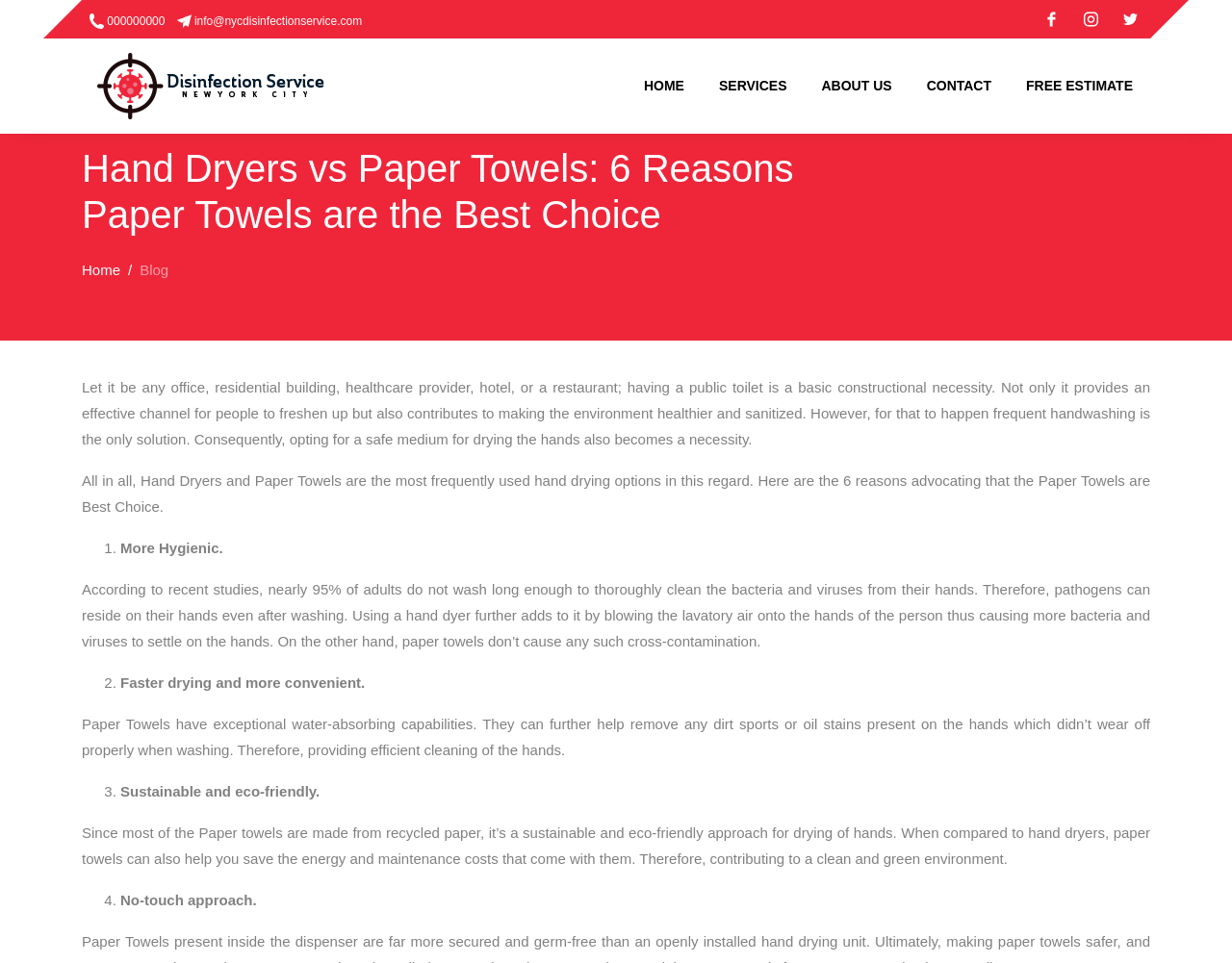Determine the bounding box coordinates for the area that needs to be clicked to fulfill this task: "Click on the 'FREE ESTIMATE' link". The coordinates must be given as four float numbers between 0 and 1, i.e., [left, top, right, bottom].

[0.819, 0.04, 0.934, 0.139]